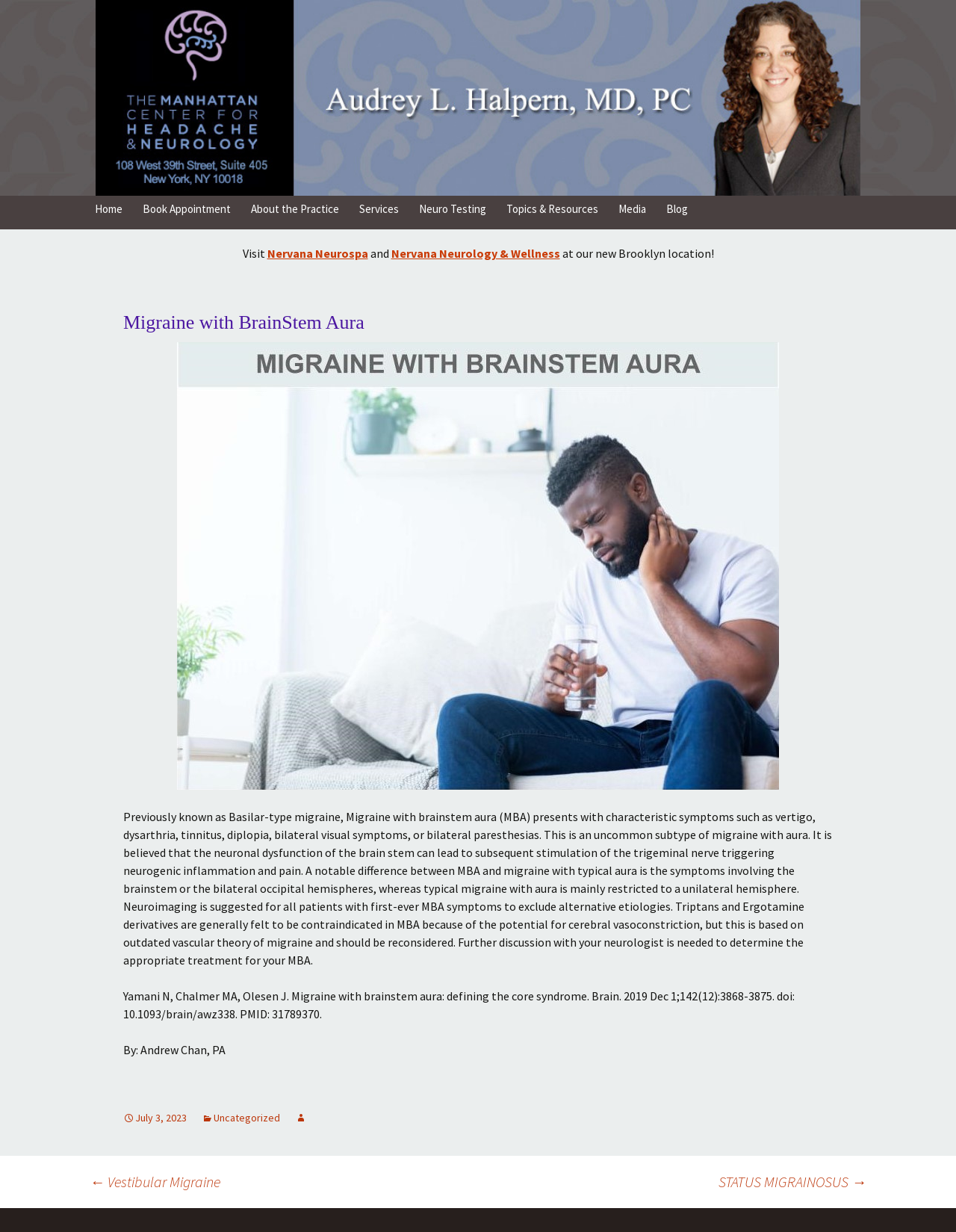Please identify the bounding box coordinates of the clickable region that I should interact with to perform the following instruction: "Check the publication date of the article". The coordinates should be expressed as four float numbers between 0 and 1, i.e., [left, top, right, bottom].

[0.129, 0.902, 0.195, 0.913]